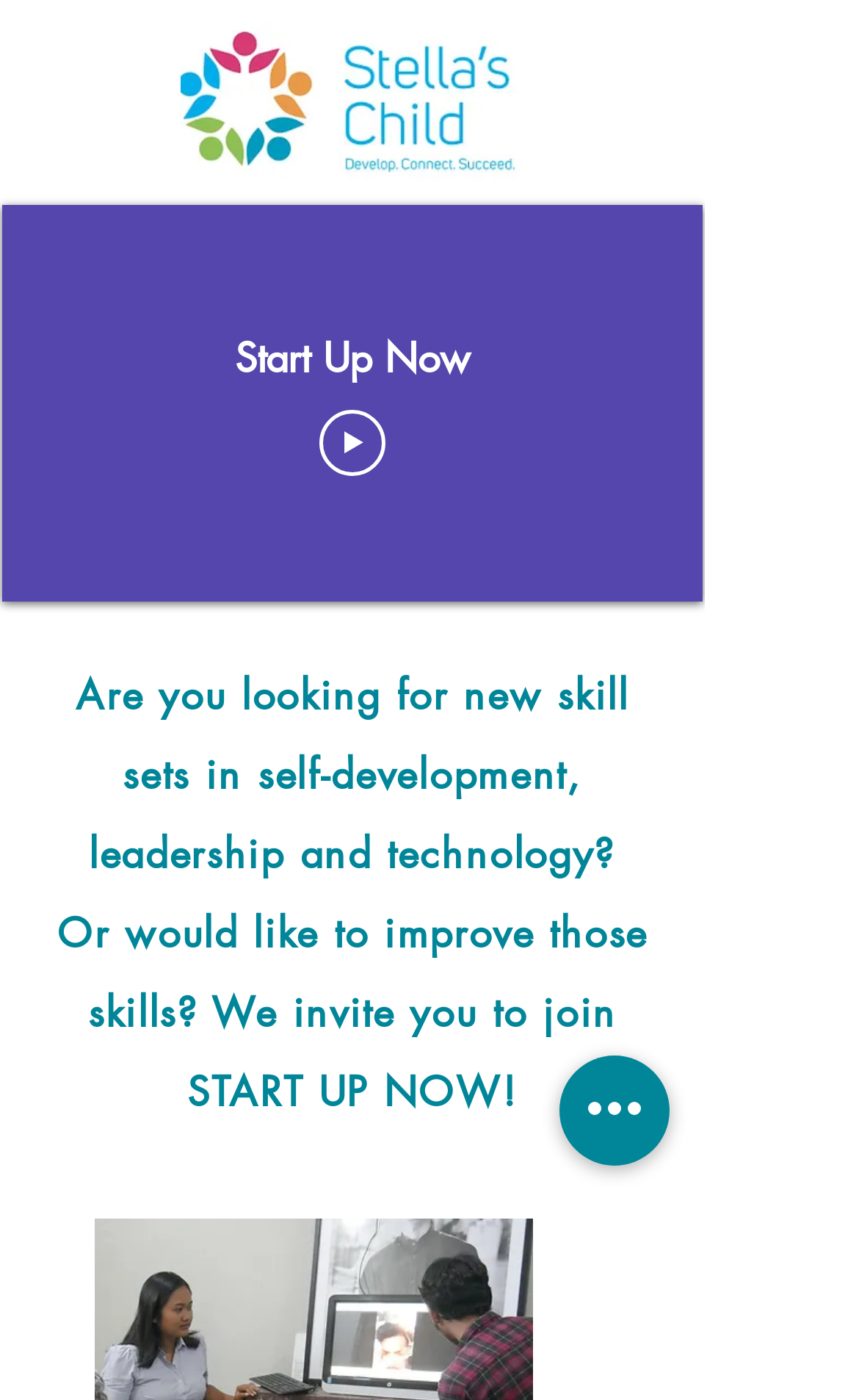Identify the main heading from the webpage and provide its text content.

Start Up Now